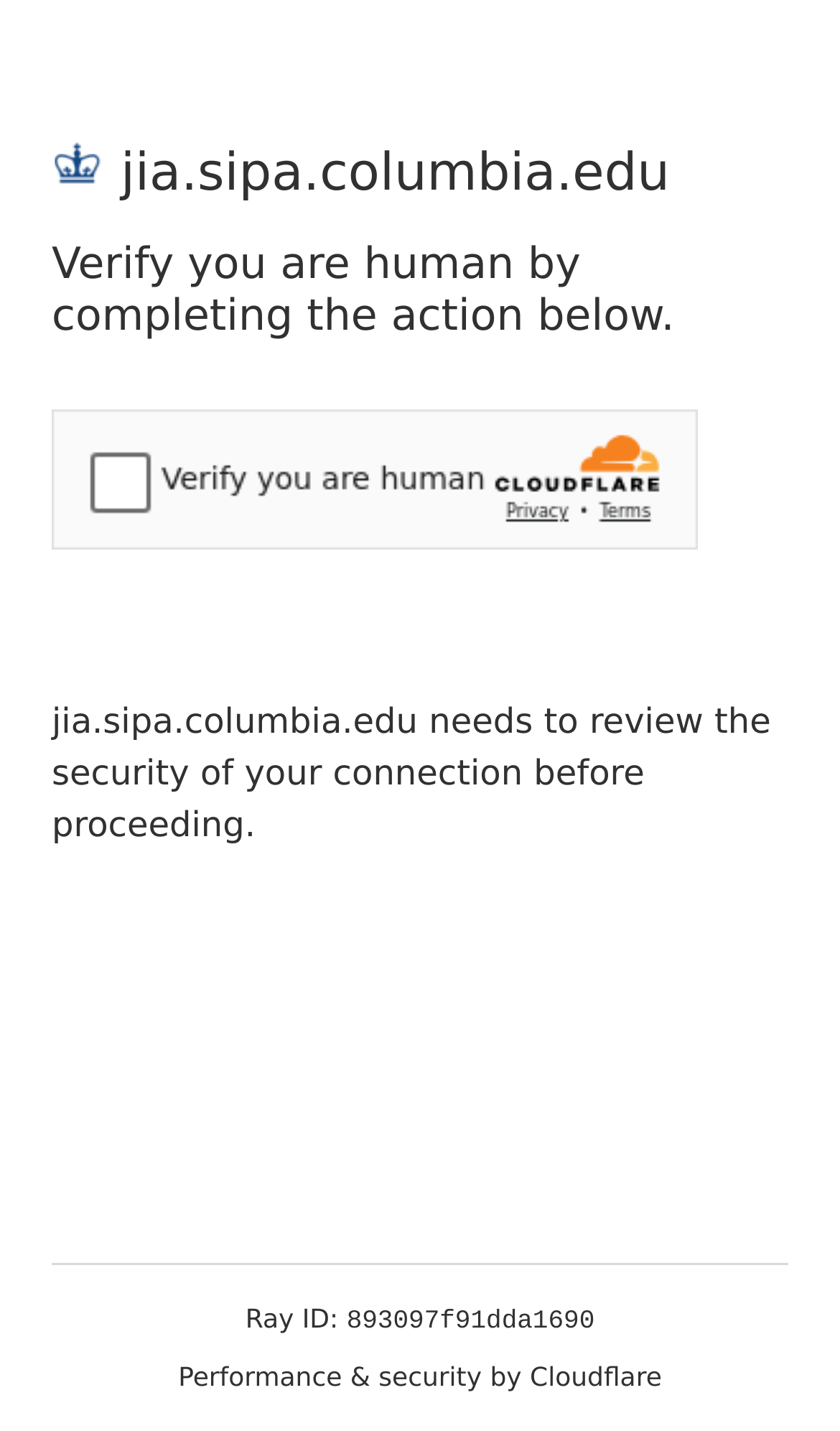What company is providing performance and security services?
Respond with a short answer, either a single word or a phrase, based on the image.

Cloudflare